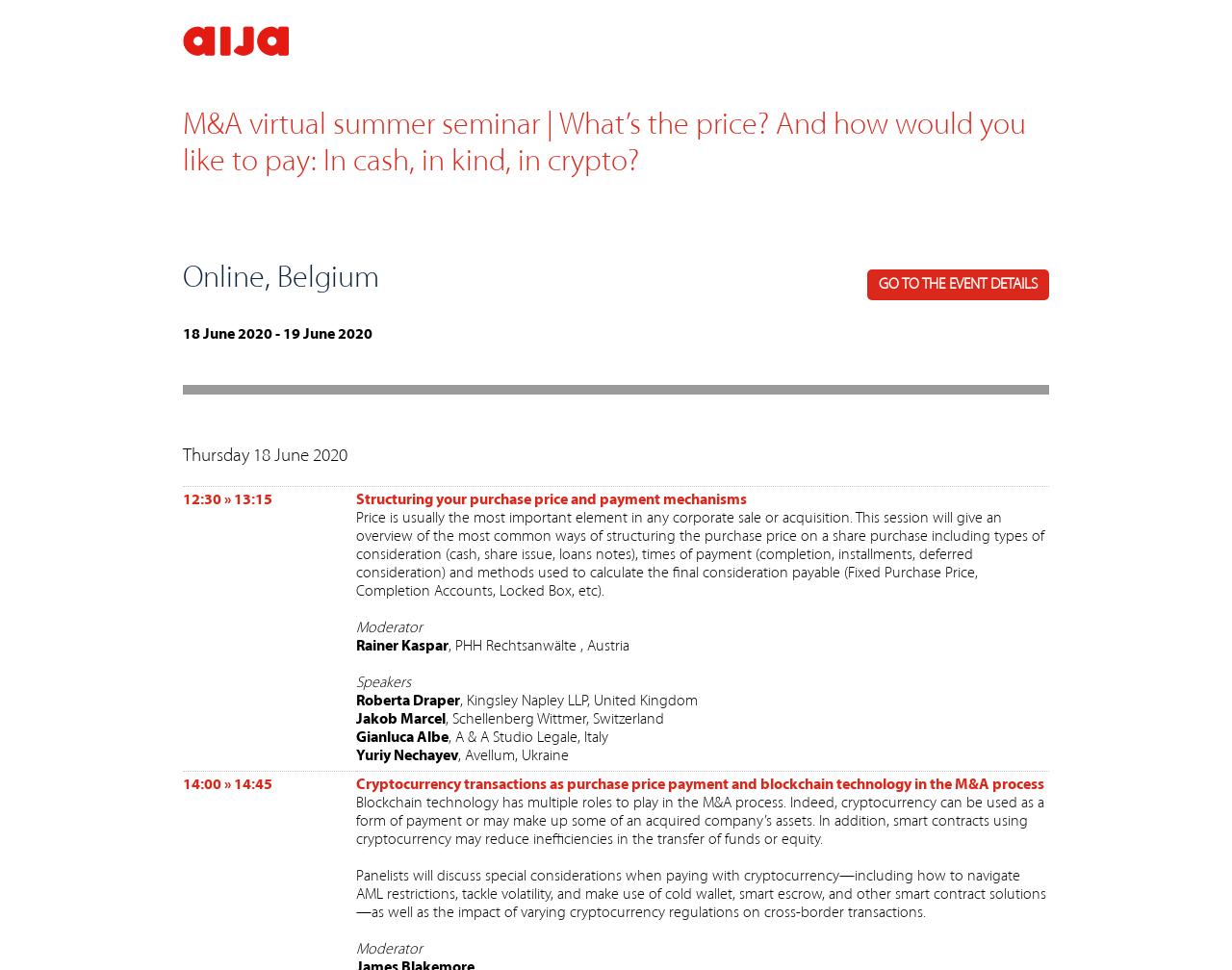Using the webpage screenshot, find the UI element described by Go to the event details. Provide the bounding box coordinates in the format (top-left x, top-left y, bottom-right x, bottom-right y), ensuring all values are floating point numbers between 0 and 1.

[0.704, 0.278, 0.852, 0.31]